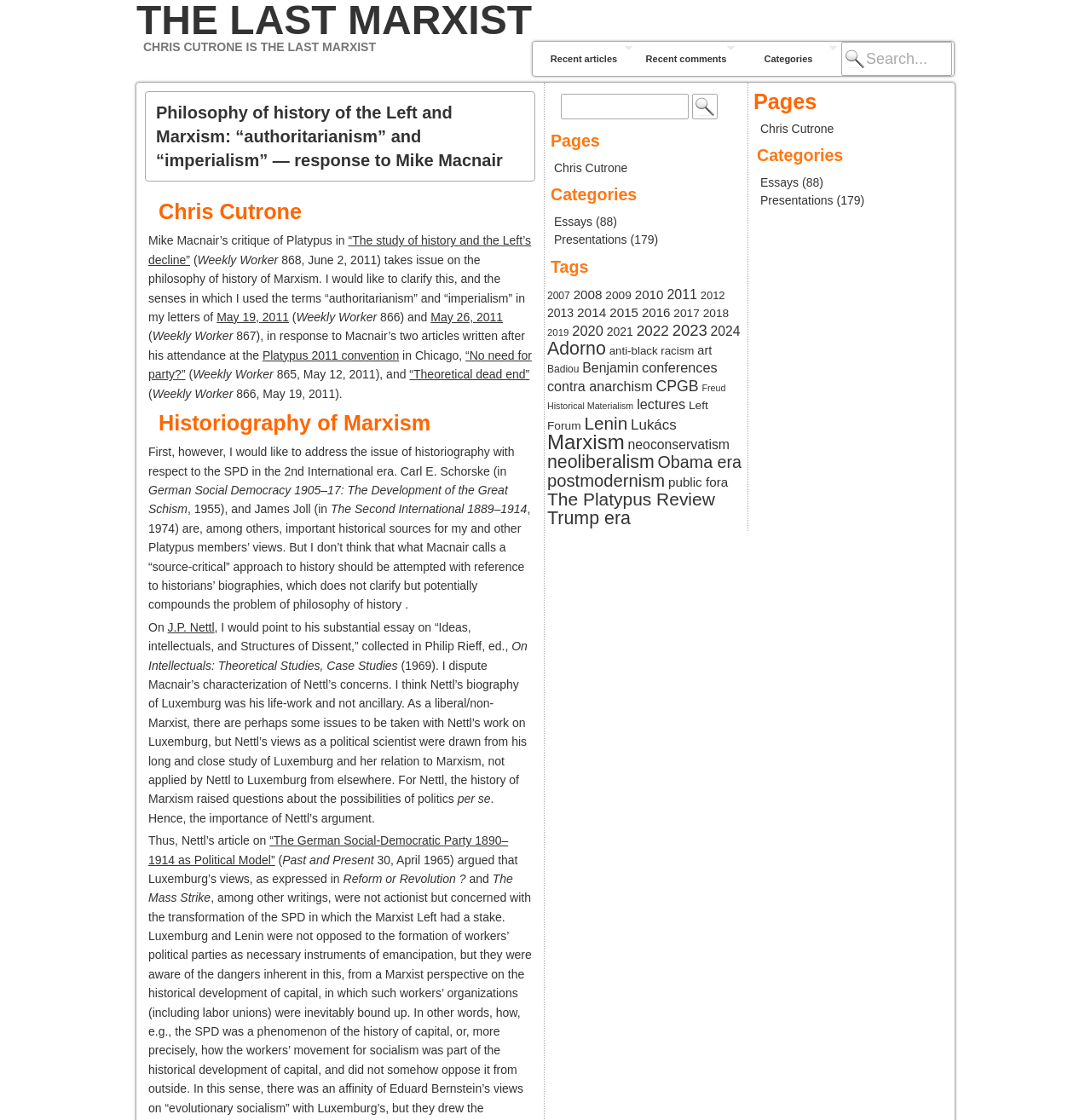Identify the bounding box coordinates for the element you need to click to achieve the following task: "Check the tags for 2011". Provide the bounding box coordinates as four float numbers between 0 and 1, in the form [left, top, right, bottom].

[0.611, 0.256, 0.639, 0.269]